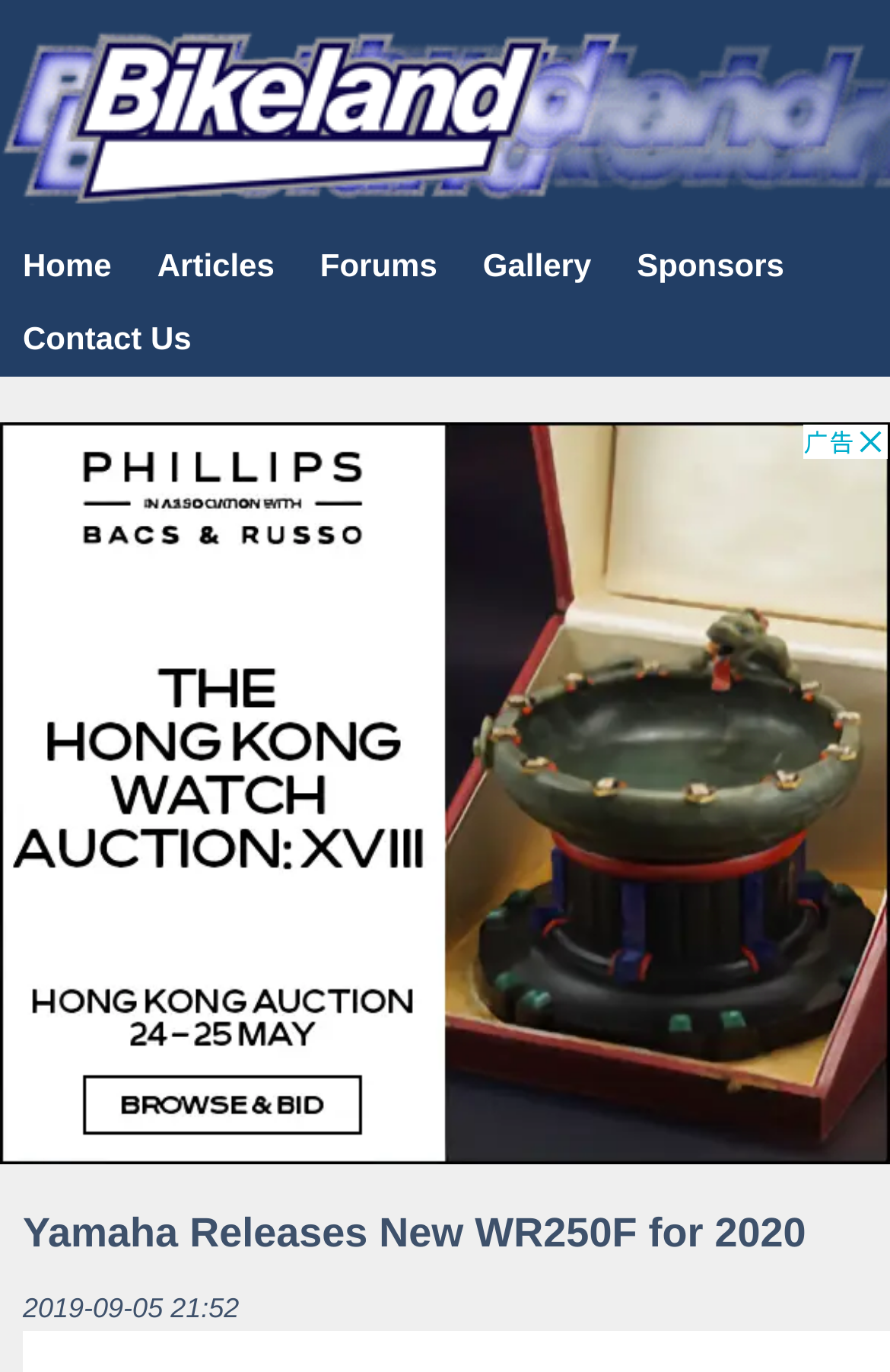Detail the various sections and features present on the webpage.

The webpage is about Yamaha's new WR250F enduro bike for 2020, featuring significant updates. At the top, there are six links: "Home", "Articles", "Forums", "Gallery", "Sponsors", and "Contact Us", aligned horizontally across the page. 

Below these links, there is a large advertisement that spans the entire width of the page. 

Above the advertisement, the main content of the webpage begins with a heading that reads "Yamaha Releases New WR250F for 2020". This heading is followed by a timestamp, indicating when the article was published.